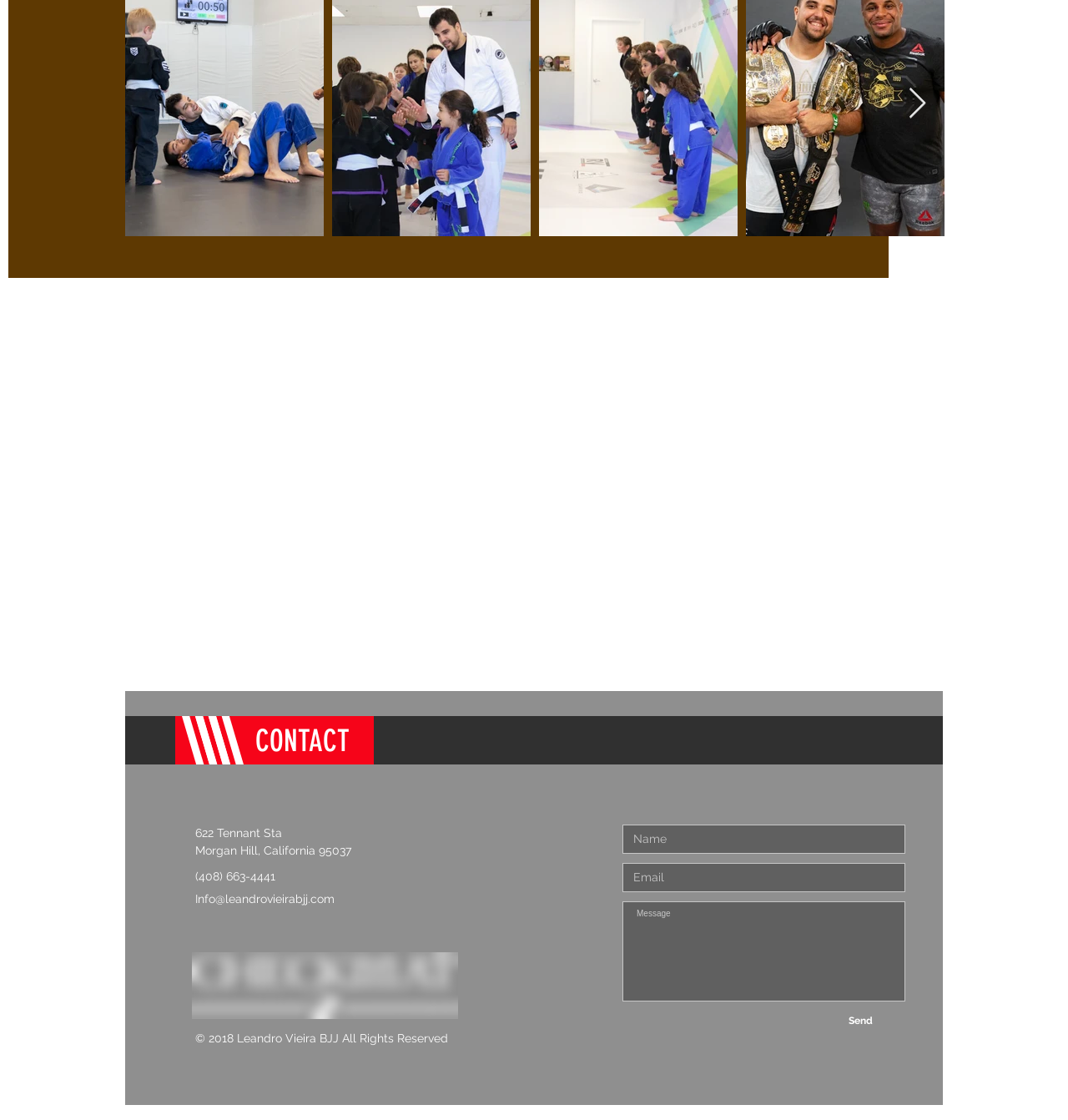Respond with a single word or short phrase to the following question: 
What is the address of Leandro Vieira BJJ?

622 Tennant Sta, Morgan Hill, CA 95037